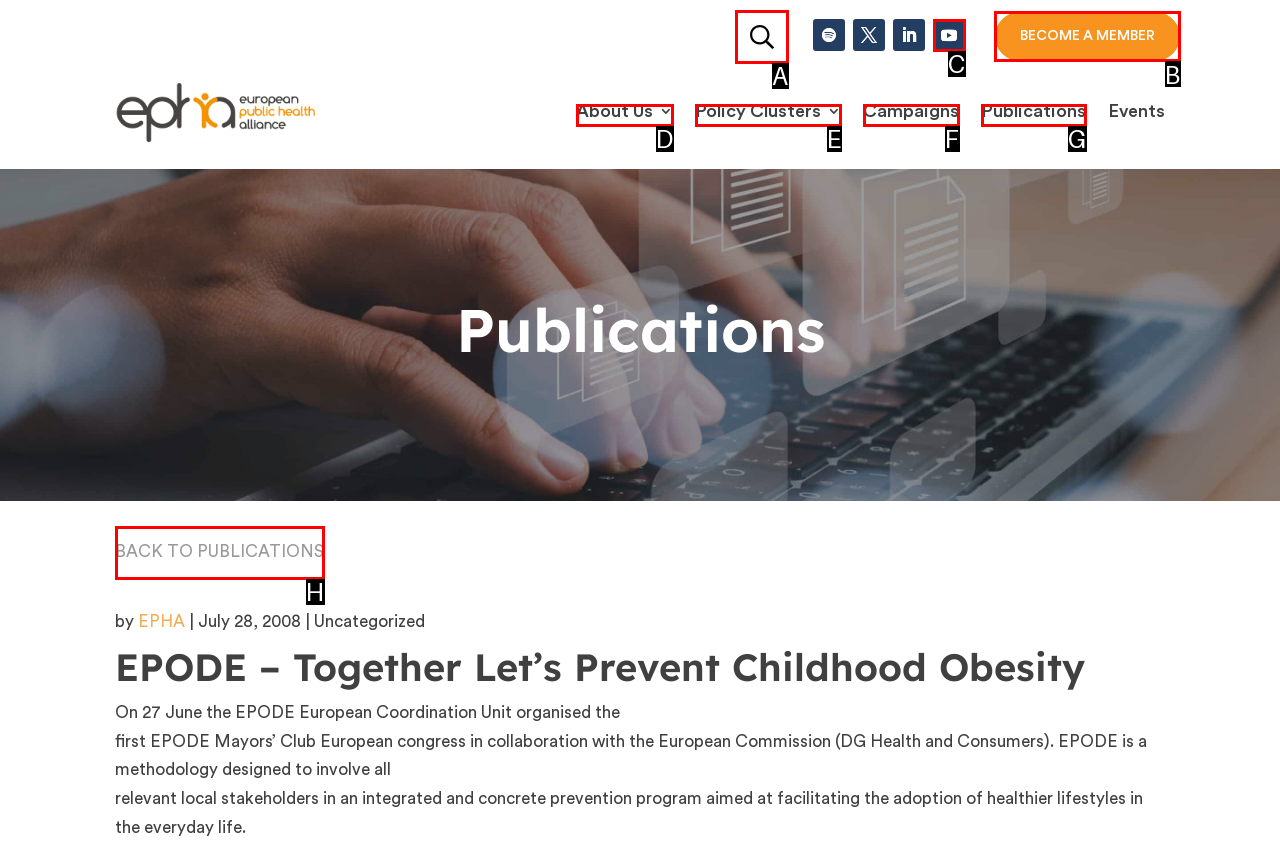Identify the correct HTML element to click to accomplish this task: Click the button to become a member
Respond with the letter corresponding to the correct choice.

B